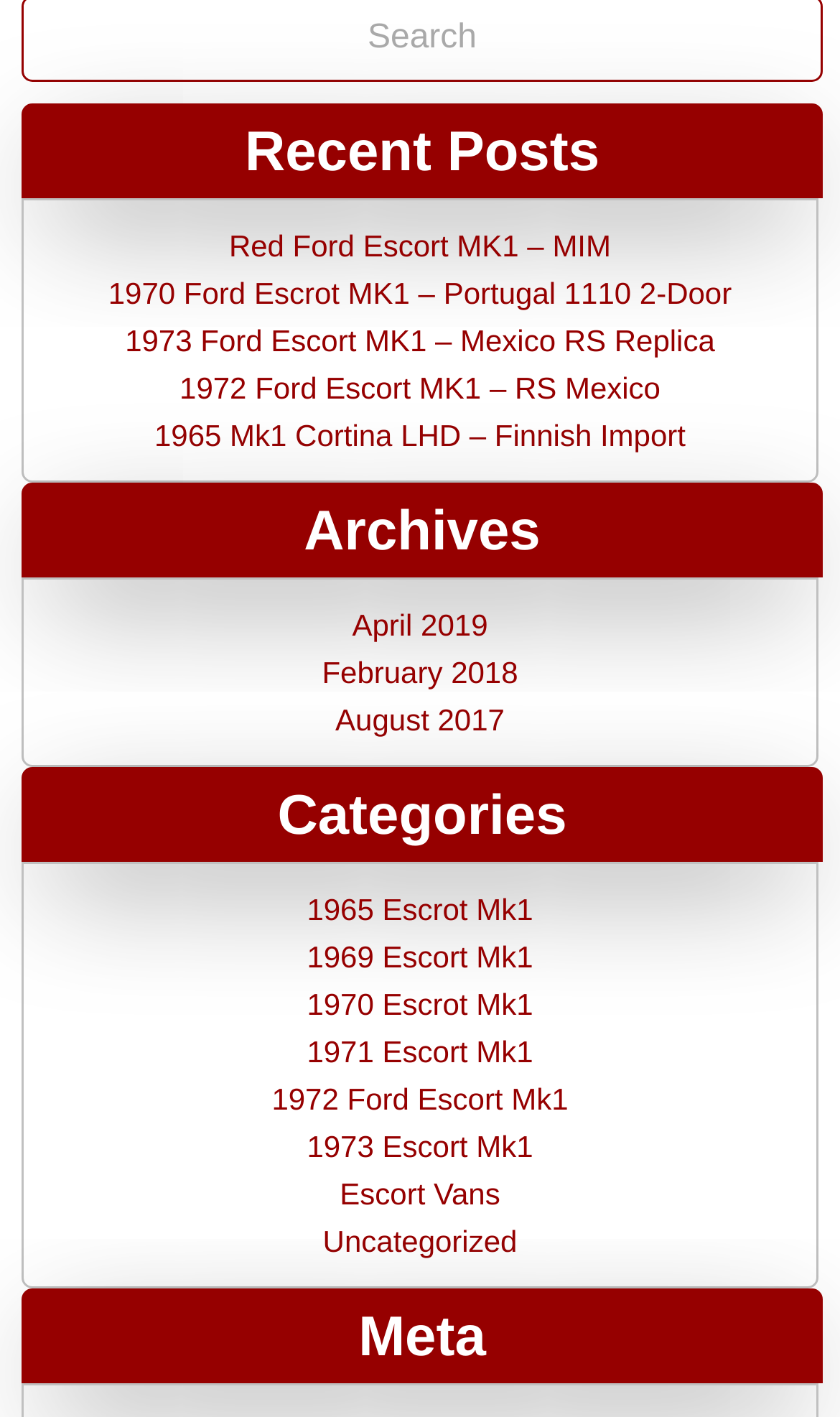What type of vehicle is mentioned in the categories?
Answer the question with as much detail as possible.

I looked at the 'Categories' section and found the link 'Escort Vans', which suggests that the webpage is about Ford Escort cars, and one of the categories is specifically about Escort Vans.